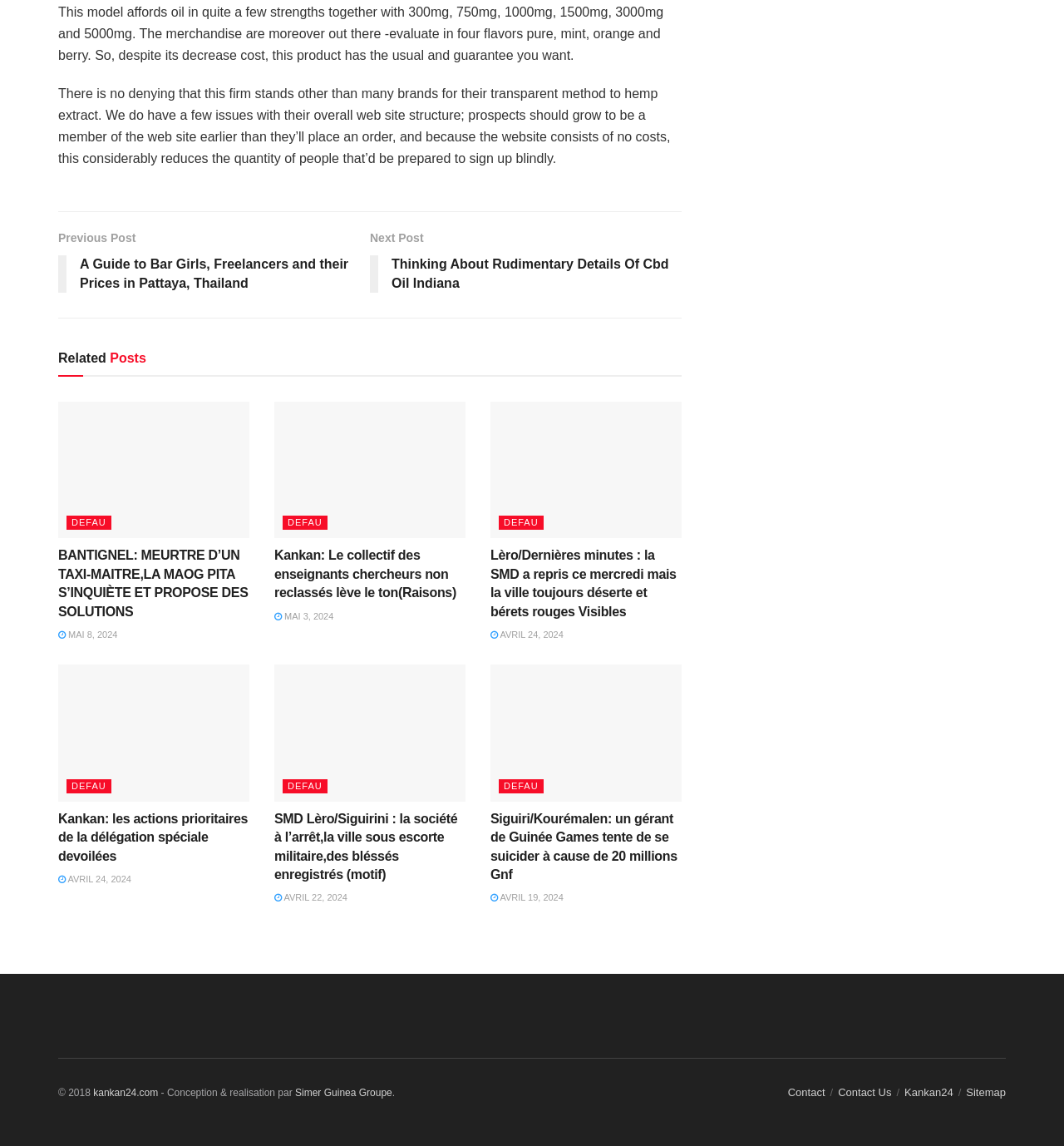Identify and provide the bounding box for the element described by: "News".

None